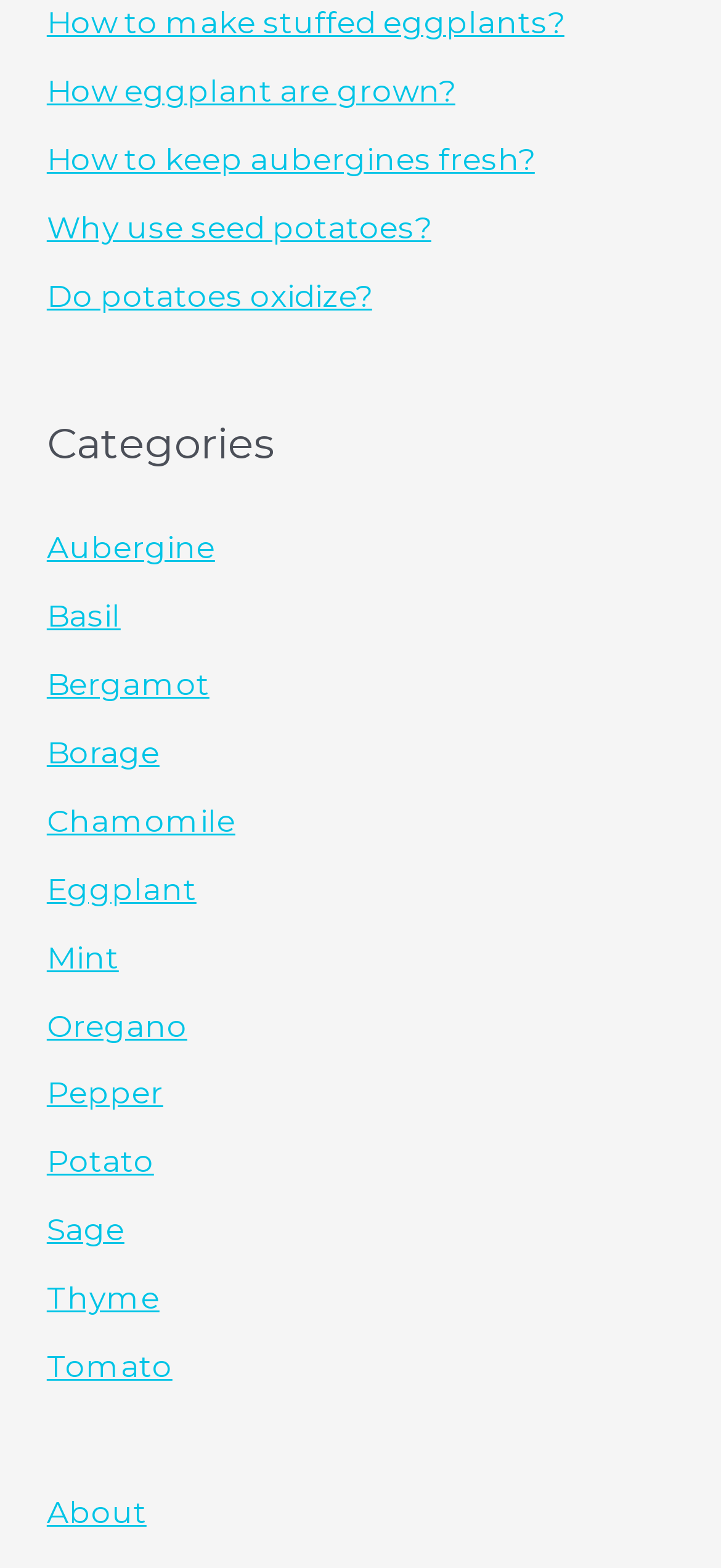Identify the bounding box coordinates of the specific part of the webpage to click to complete this instruction: "Click on 'How to make stuffed eggplants?'".

[0.065, 0.003, 0.783, 0.026]